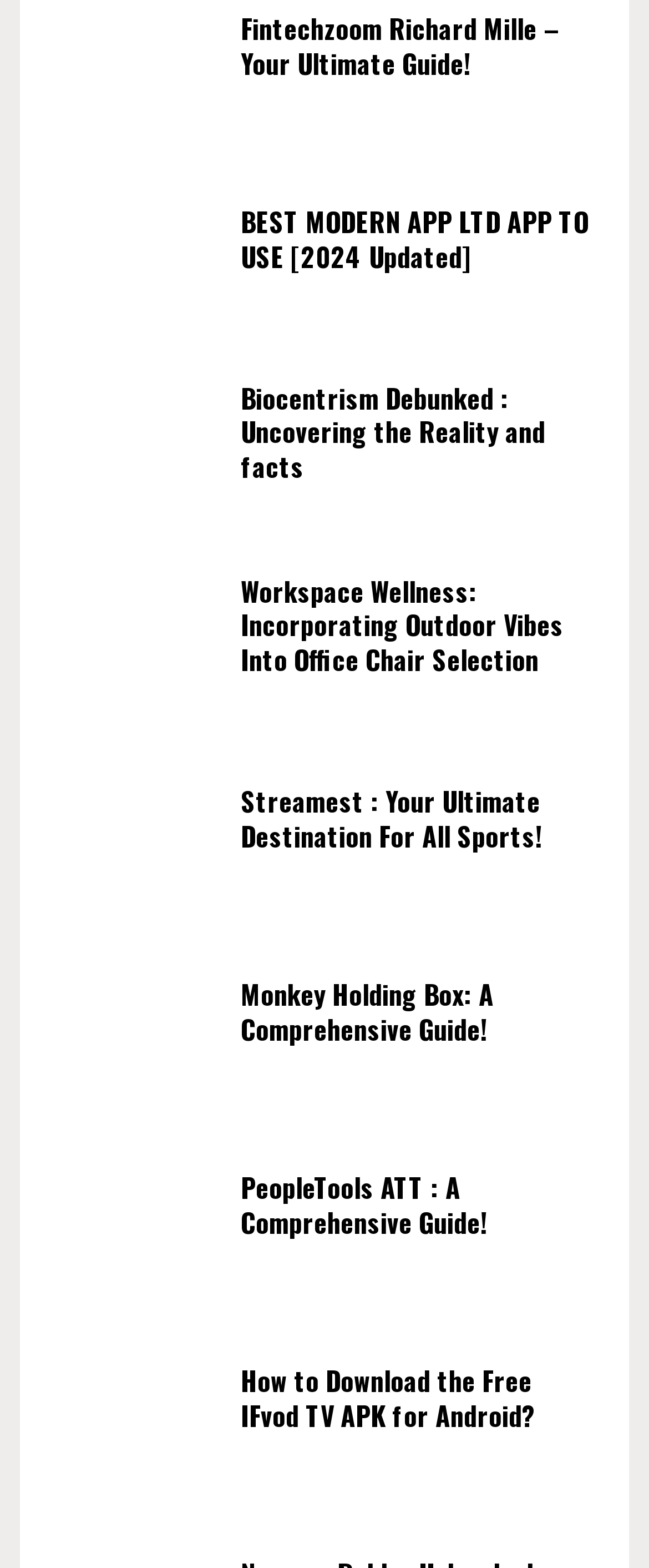Kindly determine the bounding box coordinates of the area that needs to be clicked to fulfill this instruction: "Read about Biocentrism Debunked".

[0.371, 0.243, 0.919, 0.309]